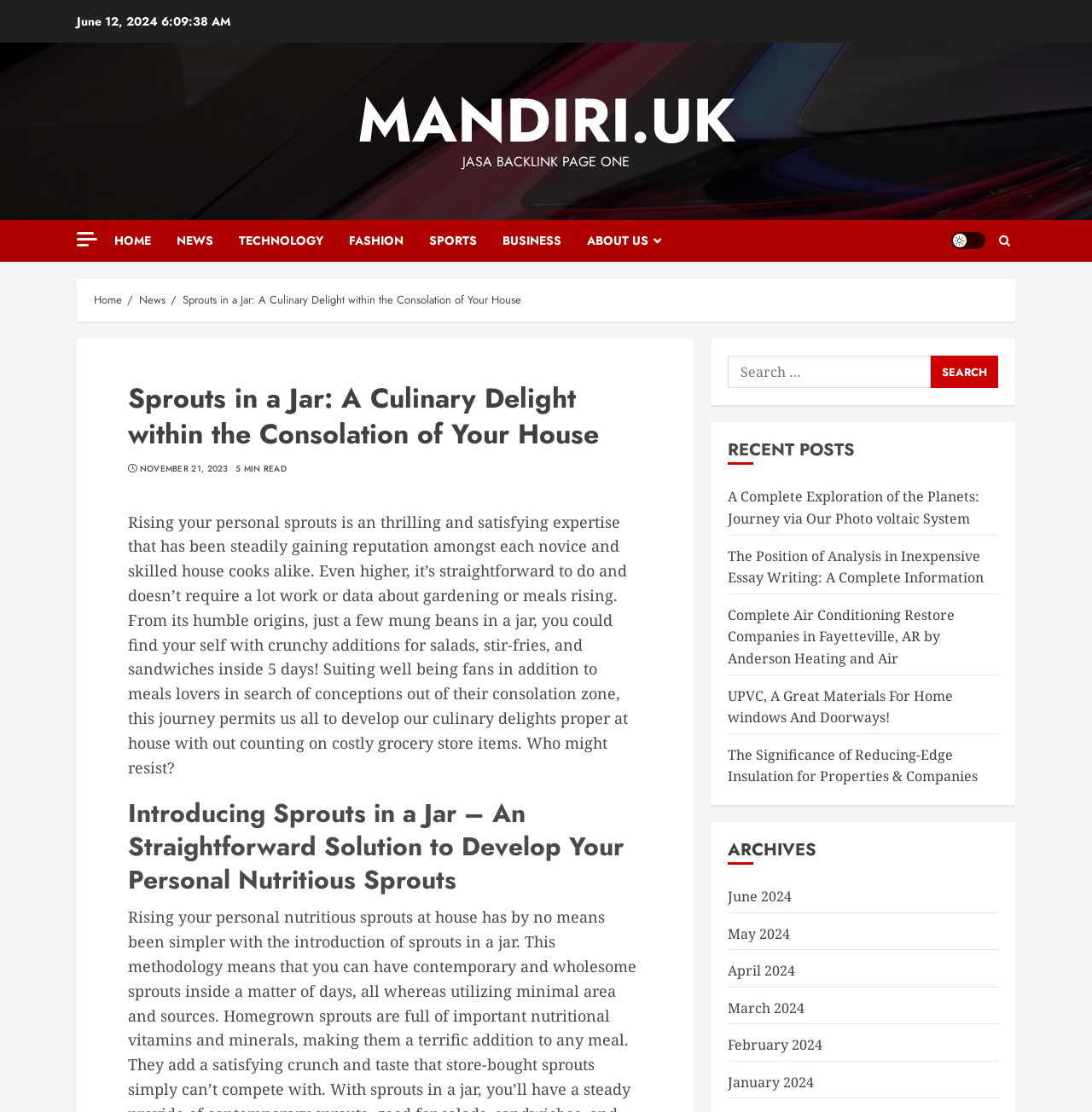Pinpoint the bounding box coordinates of the area that must be clicked to complete this instruction: "View the archives for June 2024".

[0.667, 0.797, 0.725, 0.815]